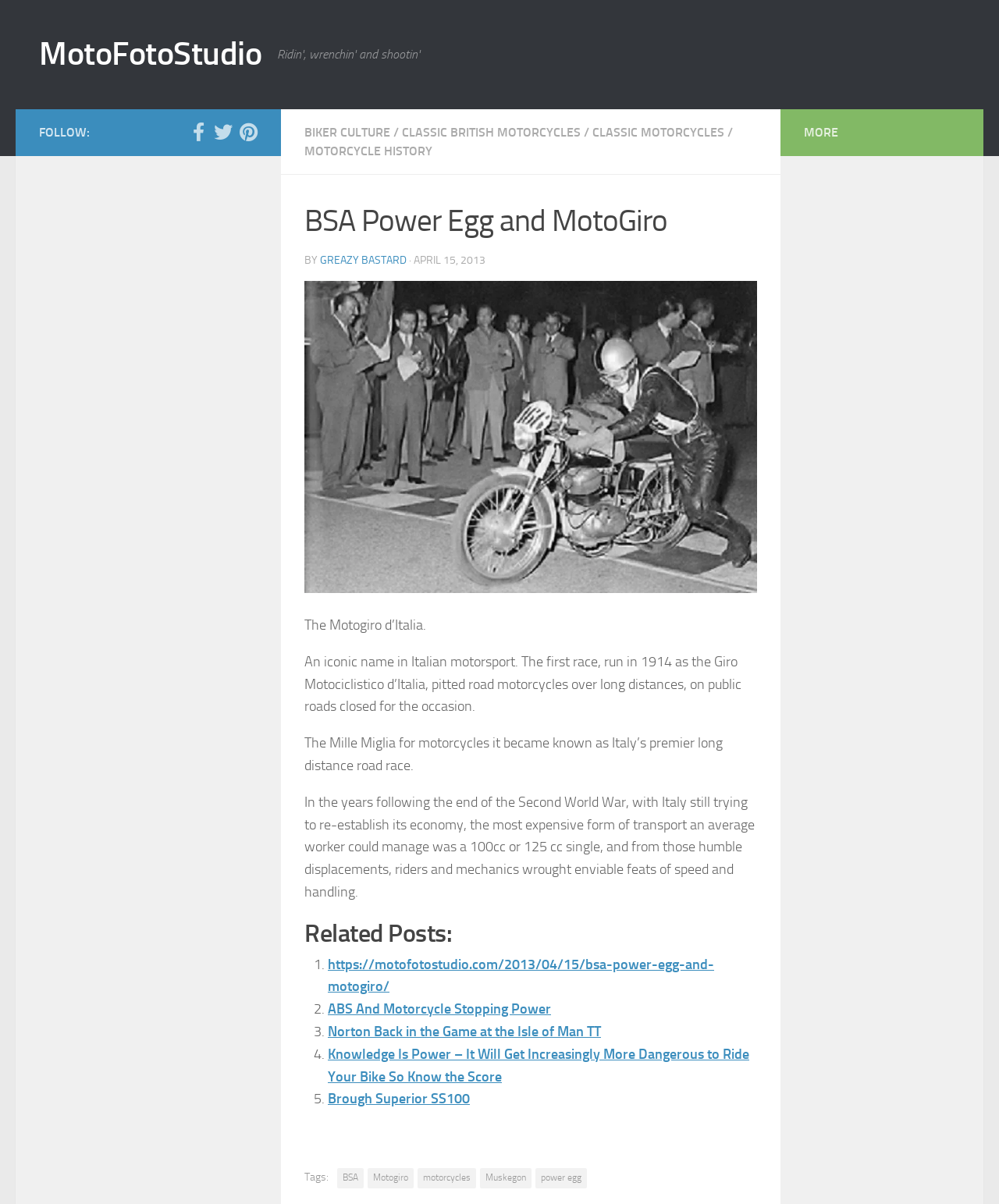Respond to the question below with a concise word or phrase:
What is the name of the iconic Italian motorsport event?

Motogiro d'Italia